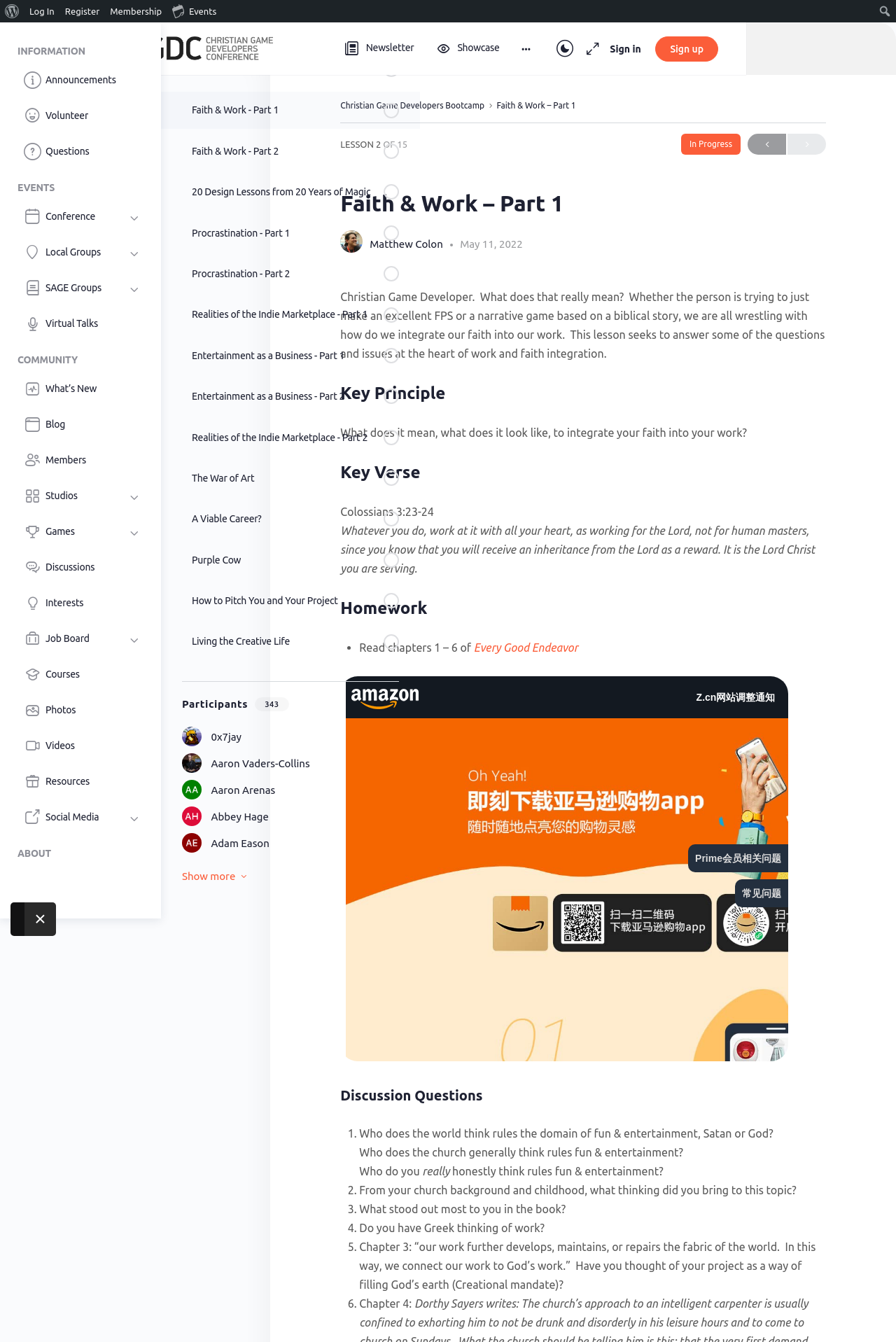Please reply to the following question with a single word or a short phrase:
How many participants are there?

343